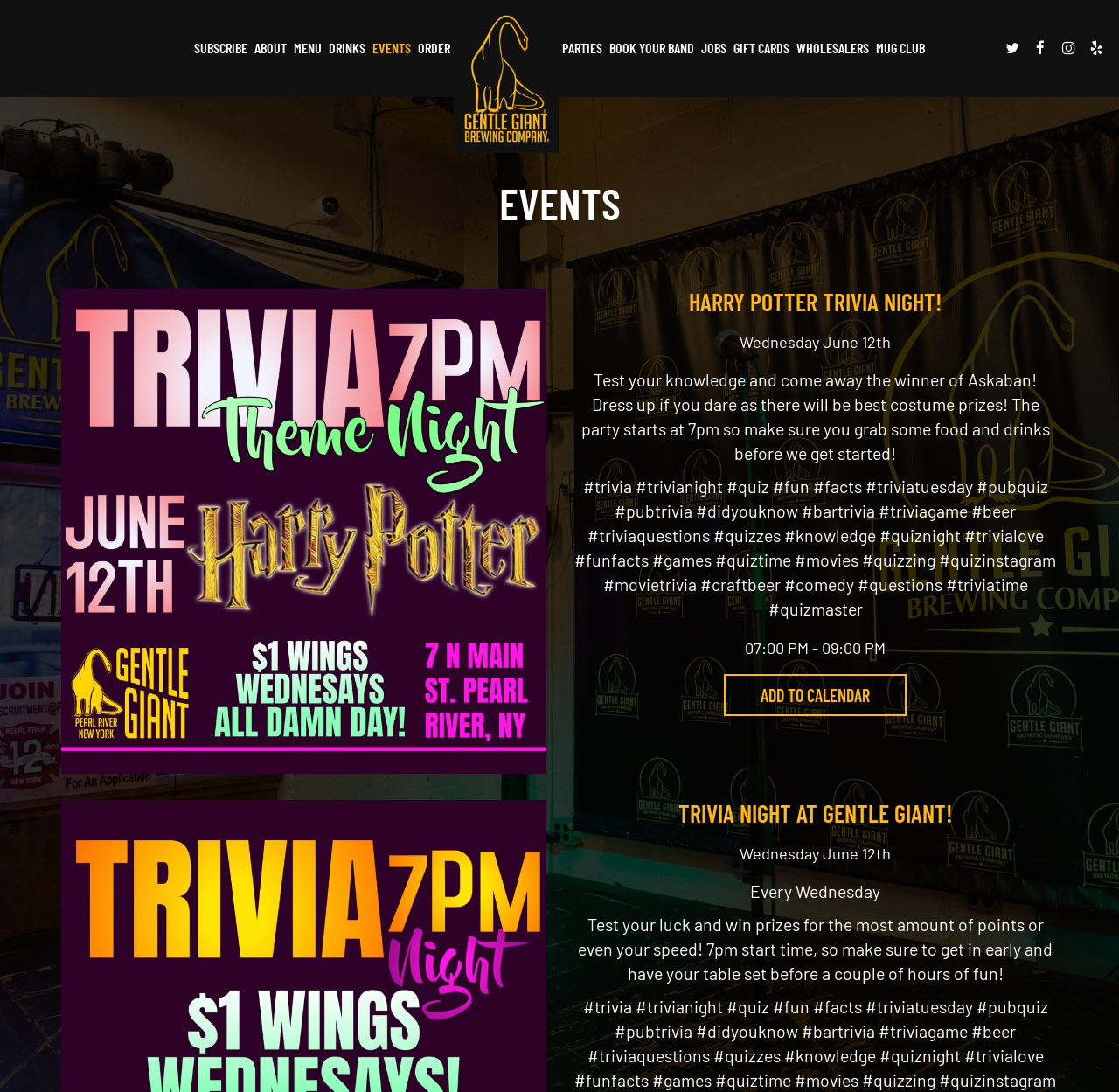Using the element description Add to Calendar, predict the bounding box coordinates for the UI element. Provide the coordinates in (top-left x, top-left y, bottom-right x, bottom-right y) format with values ranging from 0 to 1.

[0.647, 0.617, 0.81, 0.656]